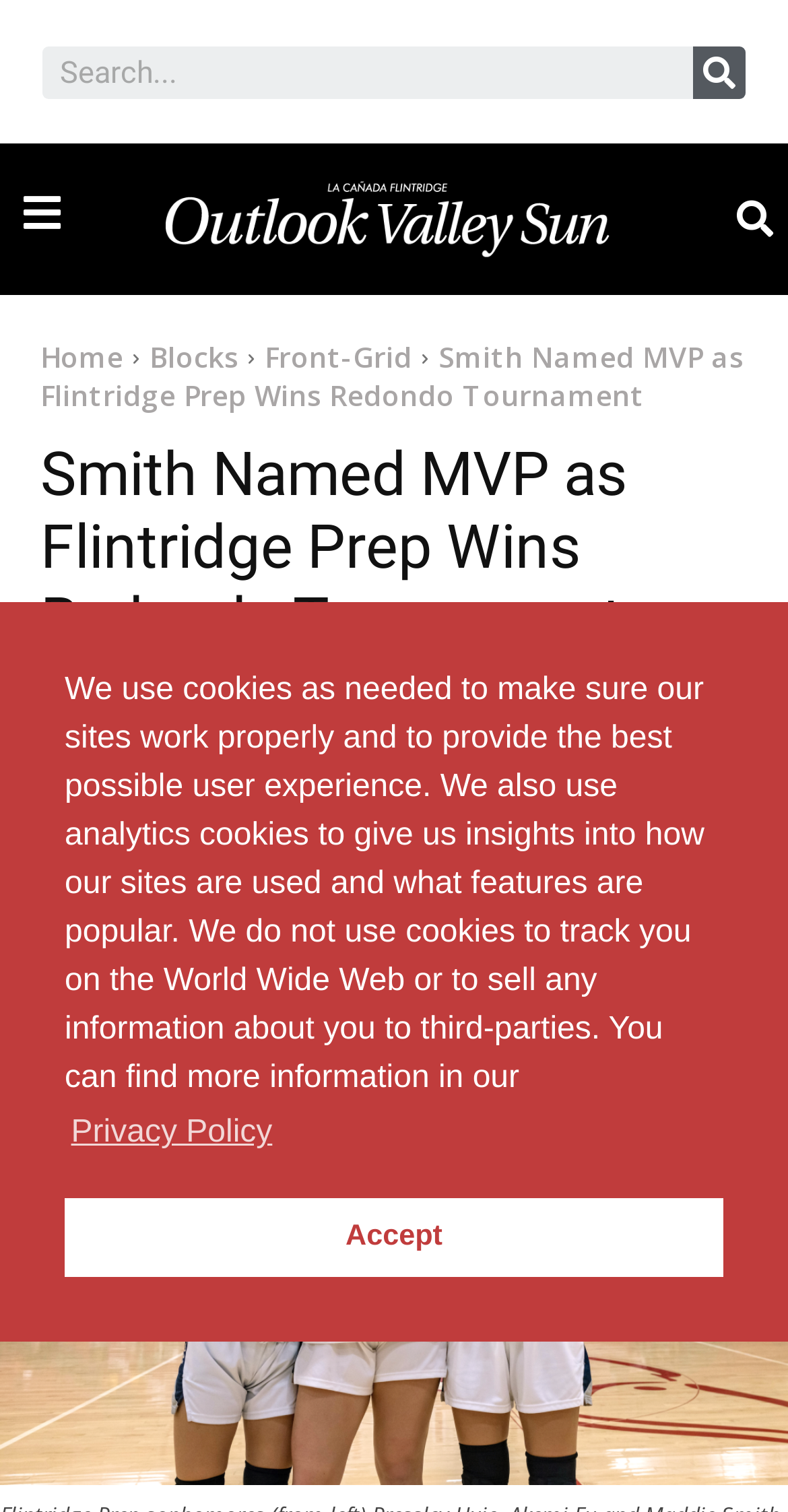Please provide the bounding box coordinates for the element that needs to be clicked to perform the instruction: "Search for something". The coordinates must consist of four float numbers between 0 and 1, formatted as [left, top, right, bottom].

[0.054, 0.031, 0.879, 0.065]